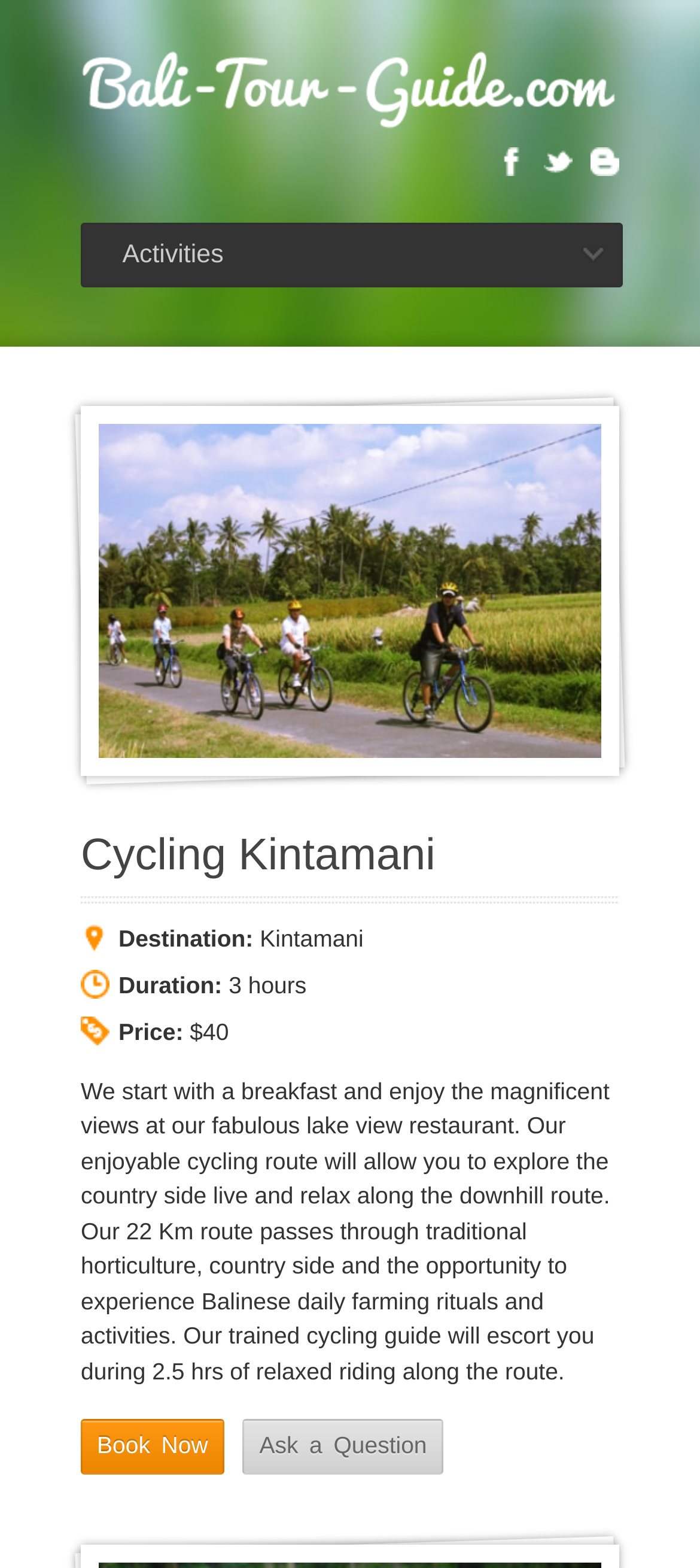What is the name of the tour?
Please provide a detailed answer to the question.

I found the answer by looking at the link with the text 'Bali Cycling Kintamani Tour' which is a prominent element on the page, indicating that it's a tour name.